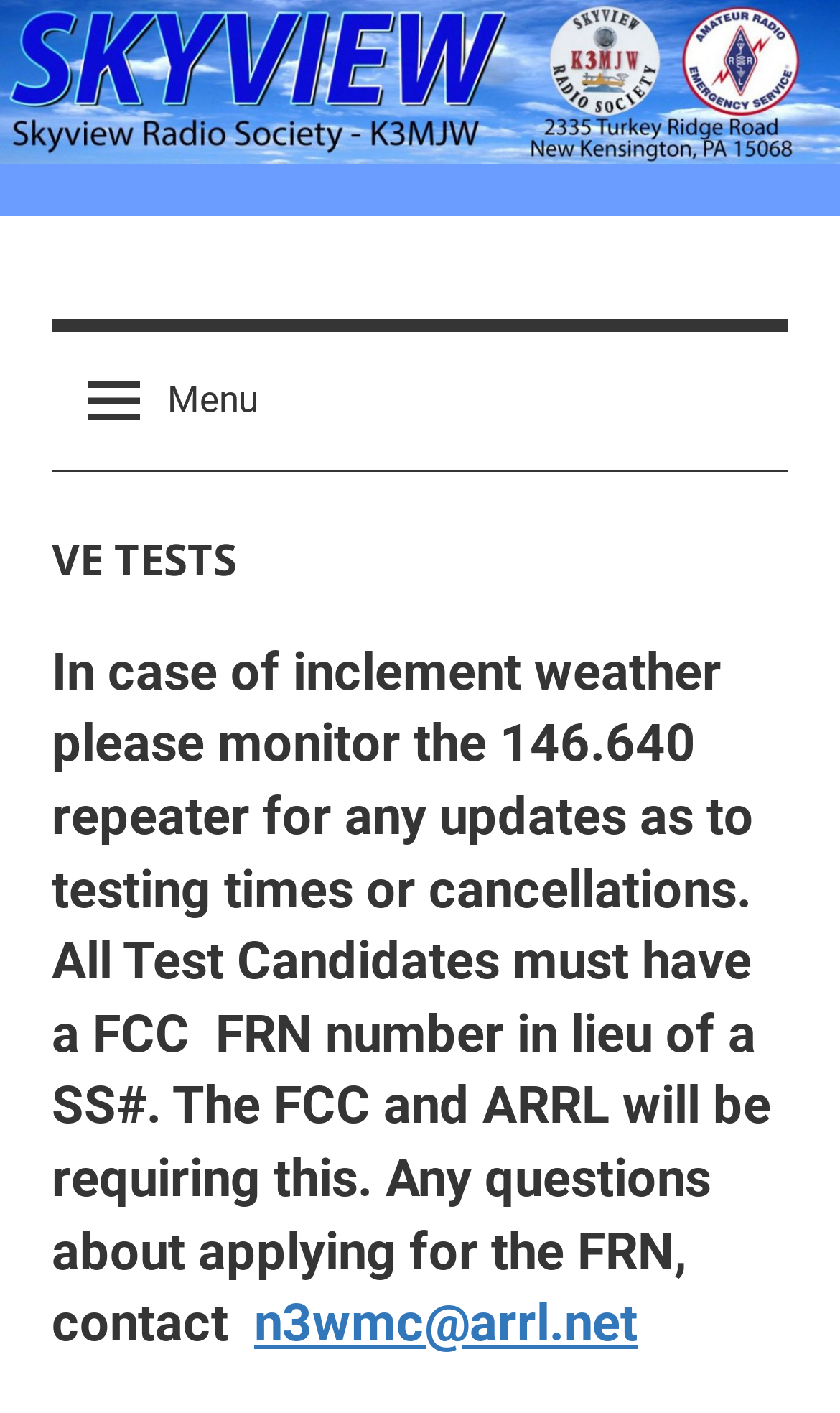Respond to the question below with a concise word or phrase:
What time is the 2-meter net?

9pm